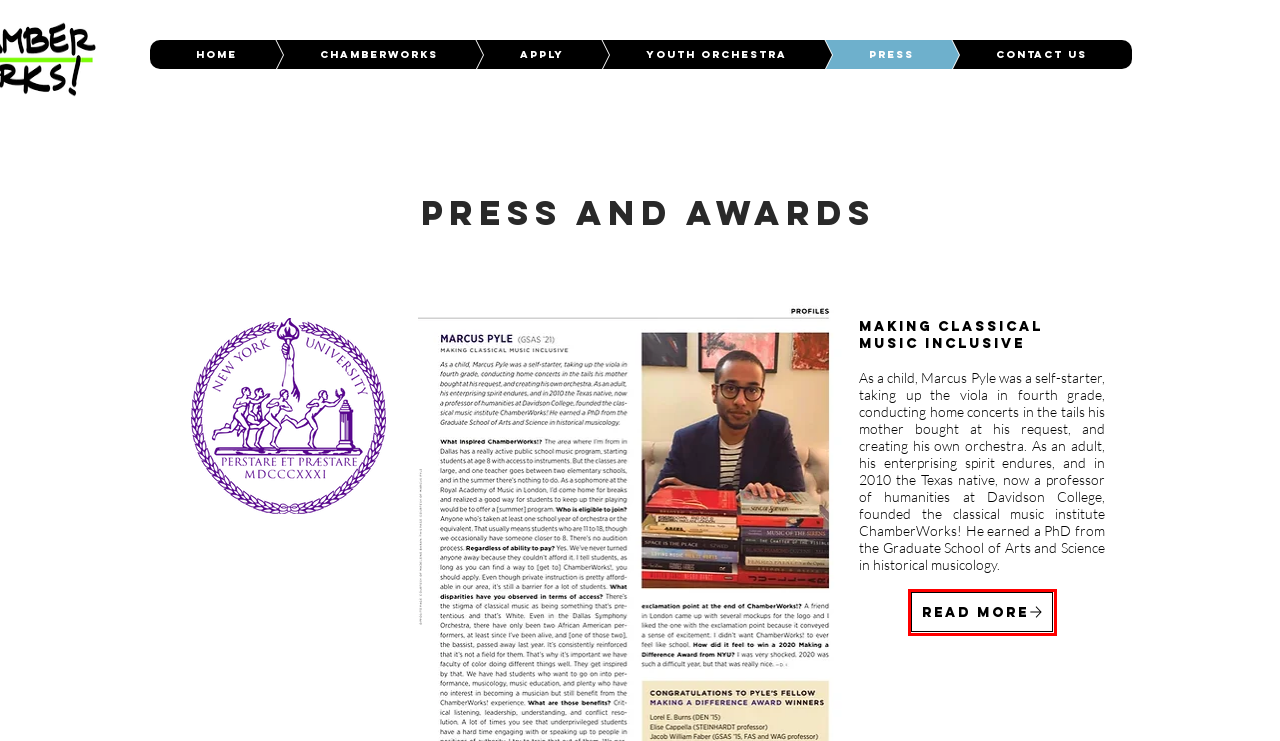Review the screenshot of a webpage that includes a red bounding box. Choose the webpage description that best matches the new webpage displayed after clicking the element within the bounding box. Here are the candidates:
A. Summer Grants 2013 | The Juilliard School
B. Grant Programs | 				Associated Chamber Music Players
C. ChamberWorks Youth Orchestra
D. Educating the Entire Musician at ChamberWorks | The Juilliard School
E. Marcus Pyle (GSAS ’21)
F. Contact ChamberWorks
G. ChamberWorks Music Institute | Garland, Texas
H. Log In to Your Wix Account - Wix.com

E